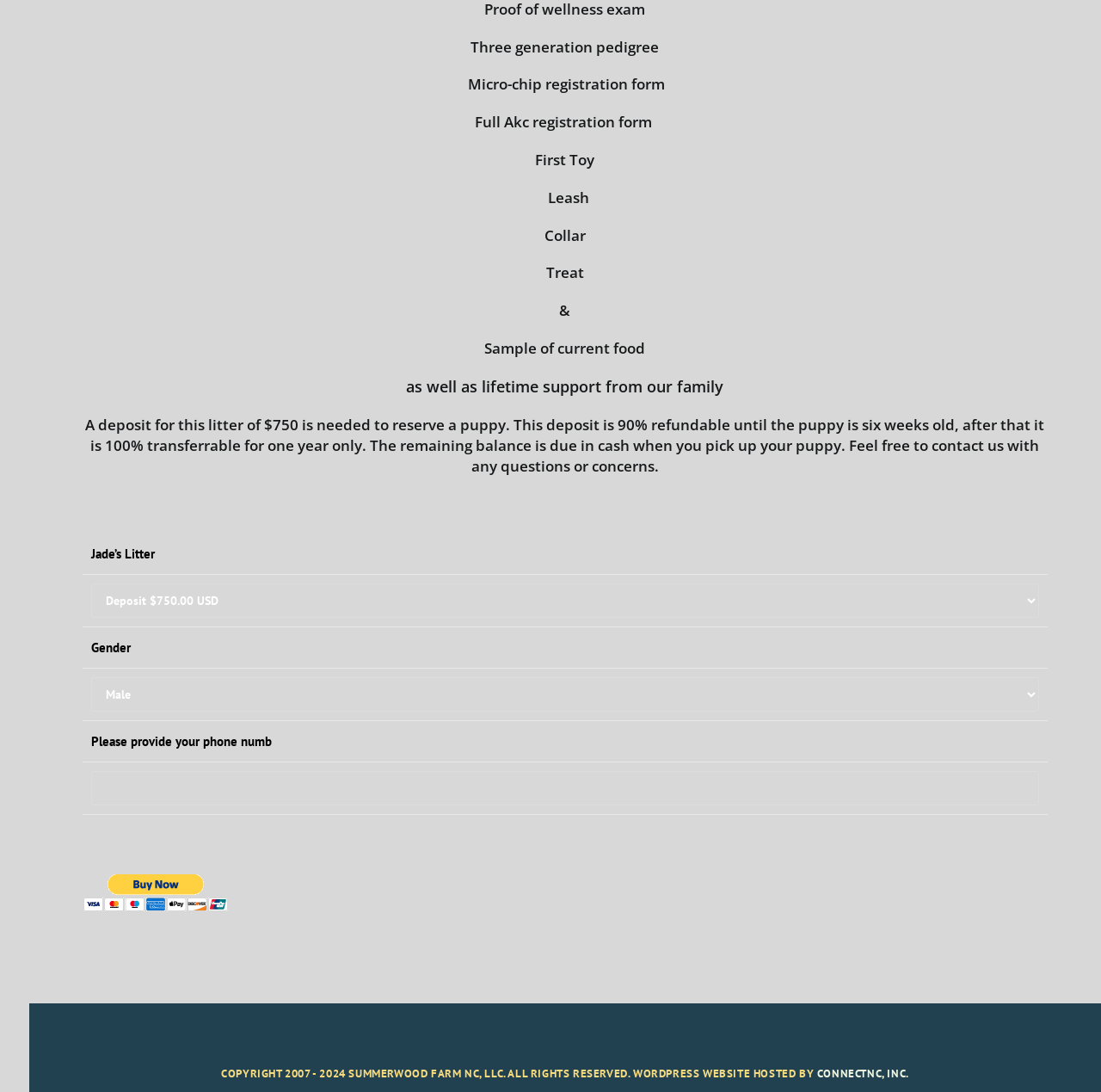Utilize the details in the image to thoroughly answer the following question: What is the payment method mentioned?

The webpage has a button that says 'PayPal - The safer, easier way to pay online!', which suggests that PayPal is a payment method accepted by the website.